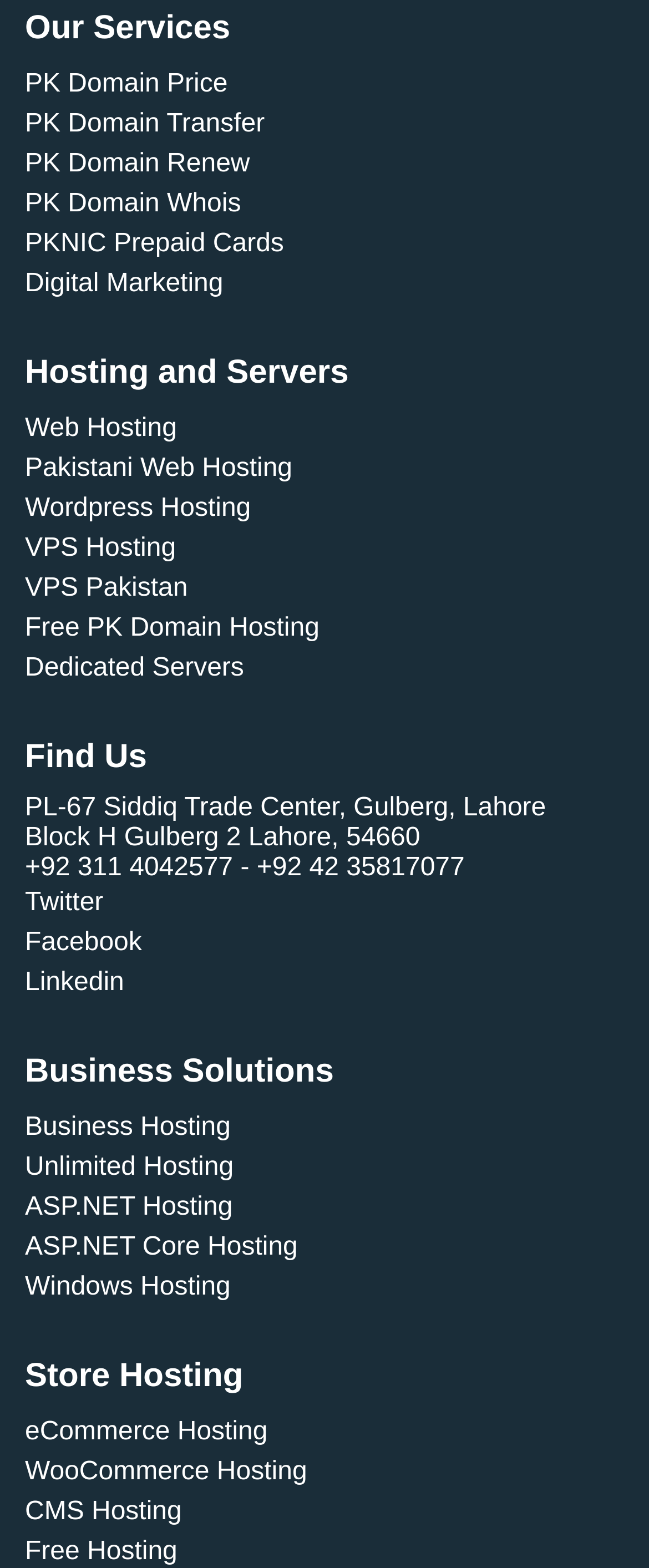Please identify the bounding box coordinates of the element I need to click to follow this instruction: "Check PK Domain Price".

[0.038, 0.045, 0.351, 0.063]